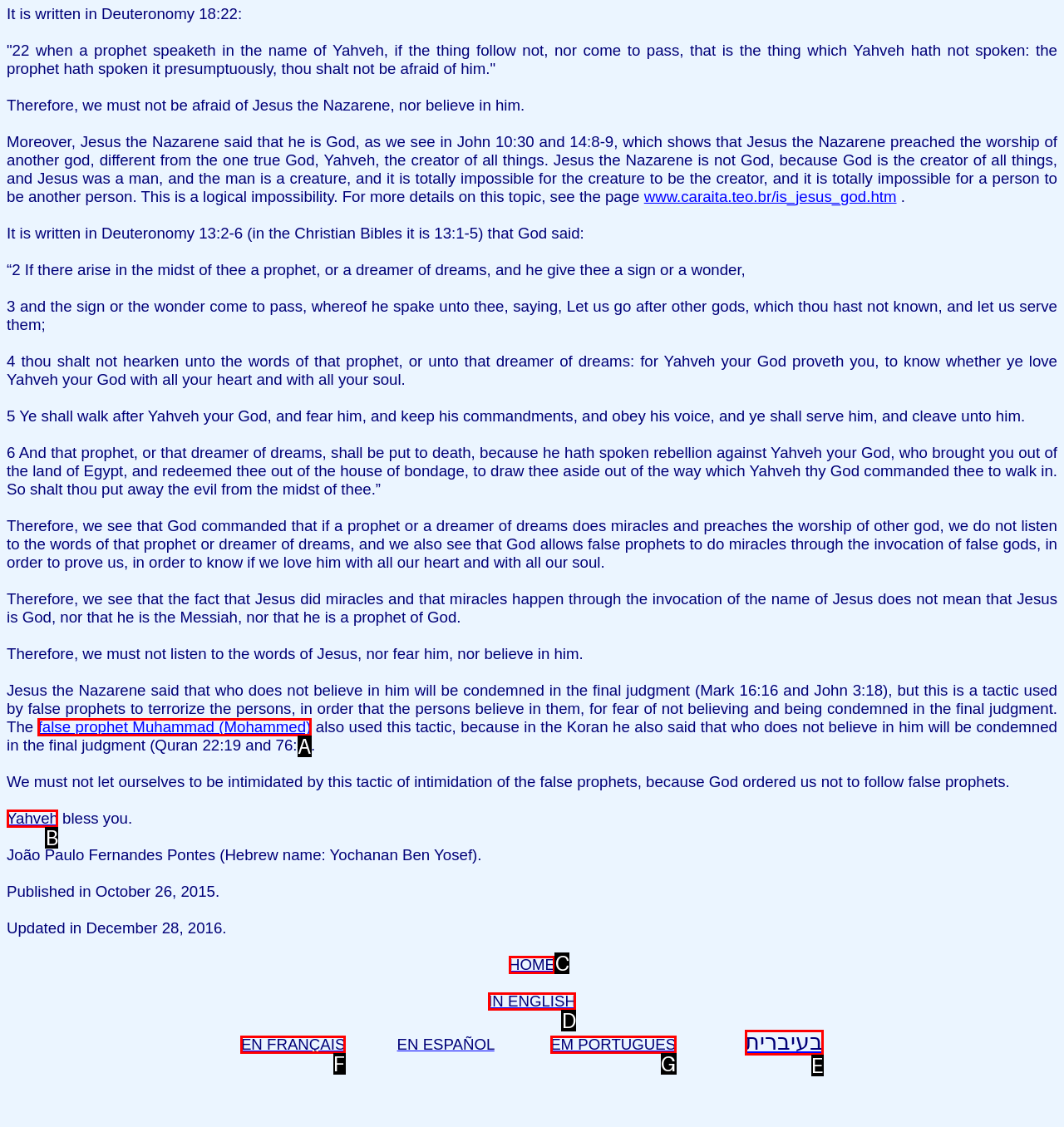Identify the HTML element that corresponds to the description: false prophet Muhammad (Mohammed) Provide the letter of the matching option directly from the choices.

A